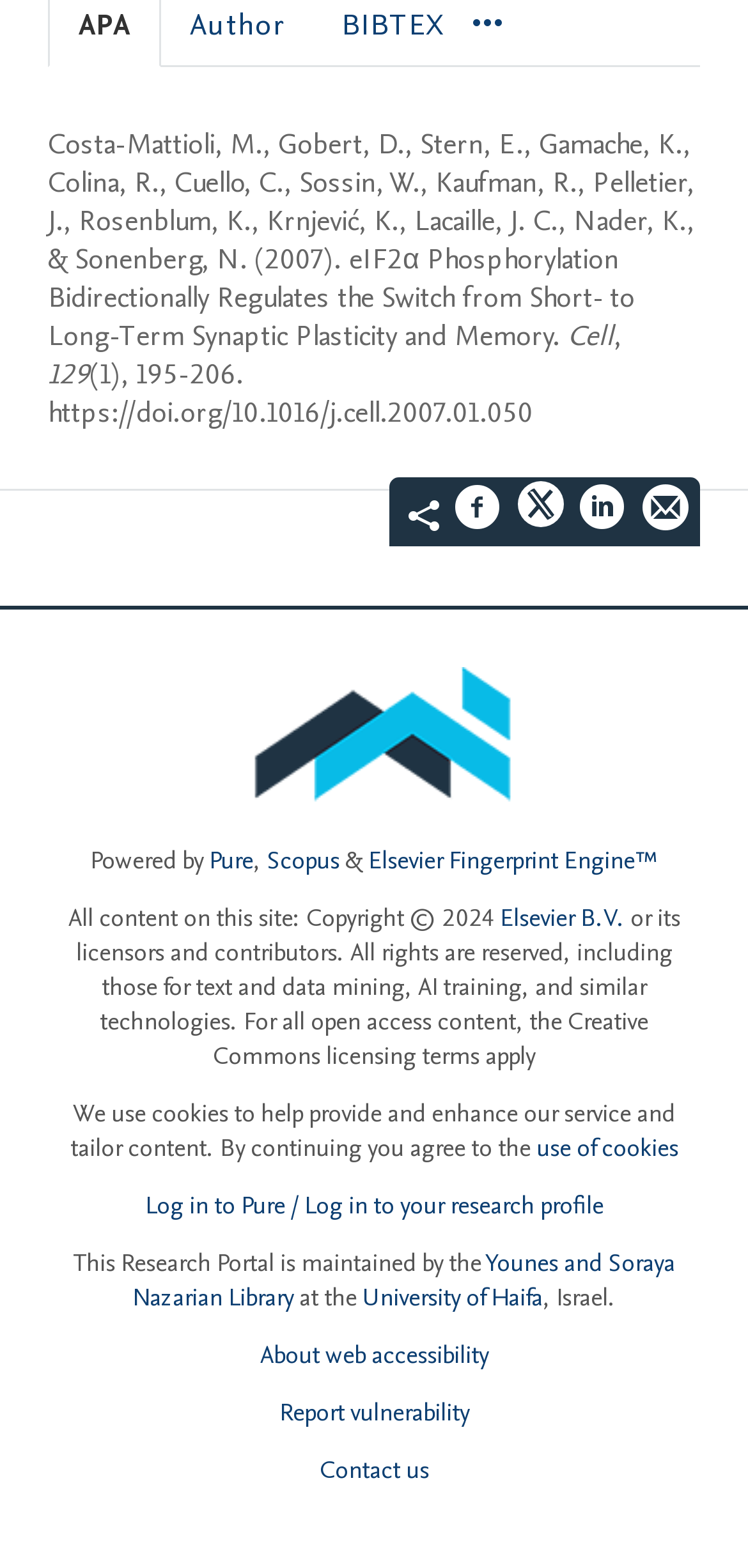Identify the bounding box coordinates of the area you need to click to perform the following instruction: "Contact us".

[0.427, 0.926, 0.573, 0.948]